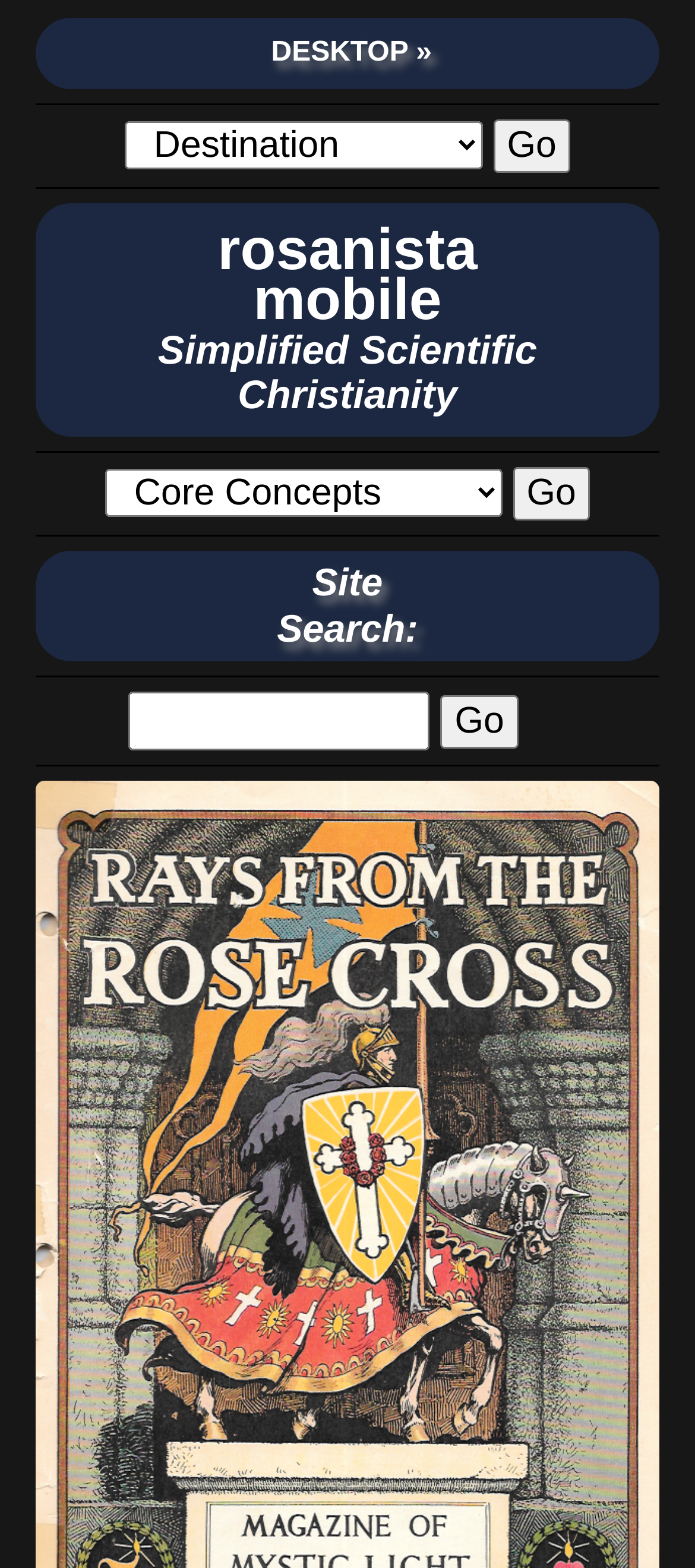What is the text on the first link?
We need a detailed and meticulous answer to the question.

The first link on the webpage has the text 'rosanista mobile Simplified Scientific Christianity', which suggests that it may lead to a webpage about simplified scientific Christianity.